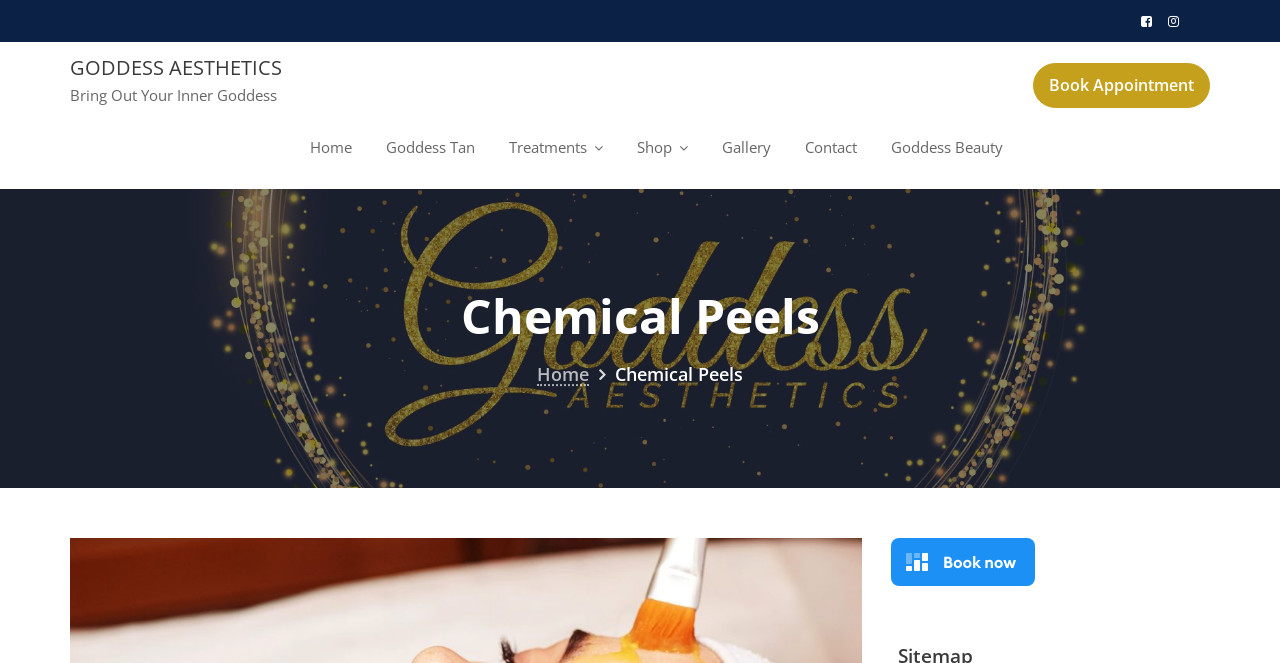Give a short answer using one word or phrase for the question:
What is the purpose of the breadcrumbs navigation?

To show the current page location